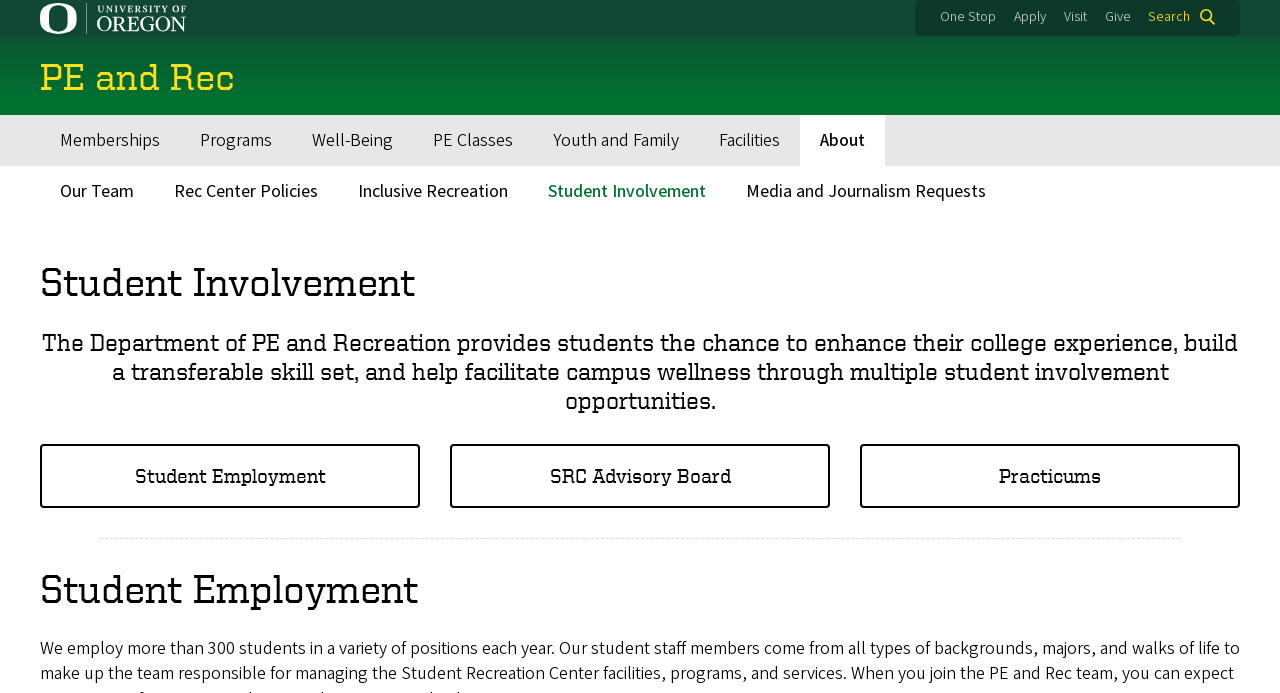Provide an in-depth caption for the elements present on the webpage.

The webpage is about Student Involvement in Physical Education and Recreation at the University of Oregon. At the top left, there is a link to skip to the main content. Next to it, there is a link to the University of Oregon, accompanied by an image of the university's logo. 

On the top right, there are several links, including "One Stop", "Apply", "Visit", and "Give". A search button is located at the top right corner. 

Below the top section, there is a heading that reads "PE and Rec", which is also a link. Underneath, there are two navigation menus. The main navigation menu has links to "Memberships", "Programs", "Well-Being", "PE Classes", "Youth and Family", "Facilities", and "About". The secondary menu has links to "Our Team", "Rec Center Policies", "Inclusive Recreation", "Student Involvement", and "Media and Journalism Requests".

The main content of the page is about Student Involvement, which provides students with opportunities to enhance their college experience, build skills, and facilitate campus wellness. There are three links to "Student Employment", "SRC Advisory Board", and "Practicums" related to student involvement. A horizontal separator divides the content, followed by a heading and links to "Student Employment".